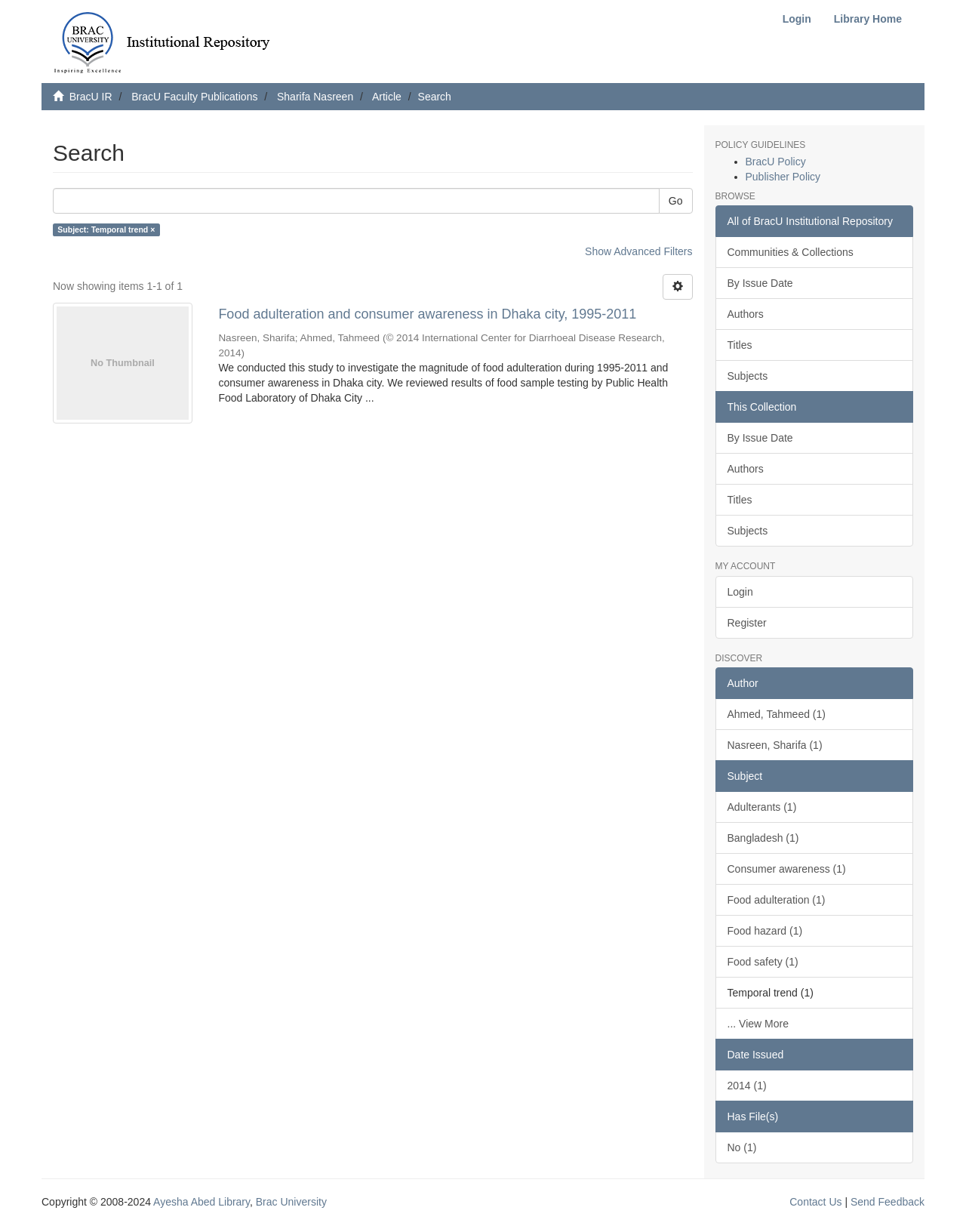Identify the bounding box coordinates of the HTML element based on this description: "Subjects".

[0.74, 0.418, 0.945, 0.444]